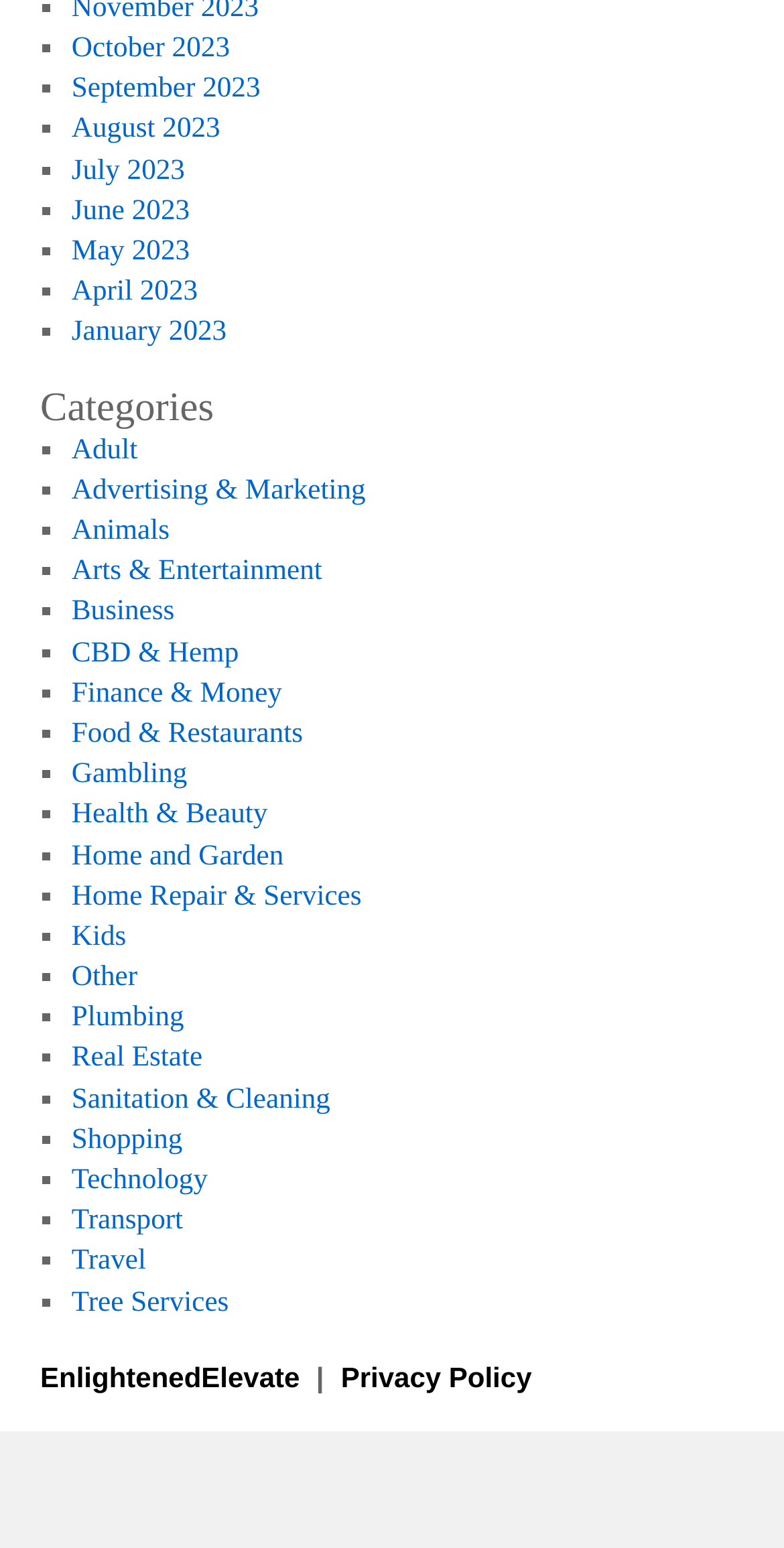Please analyze the image and provide a thorough answer to the question:
What is the last link listed on the webpage?

I scrolled down to the bottom of the webpage and found the last link listed, which is 'Tree Services'.